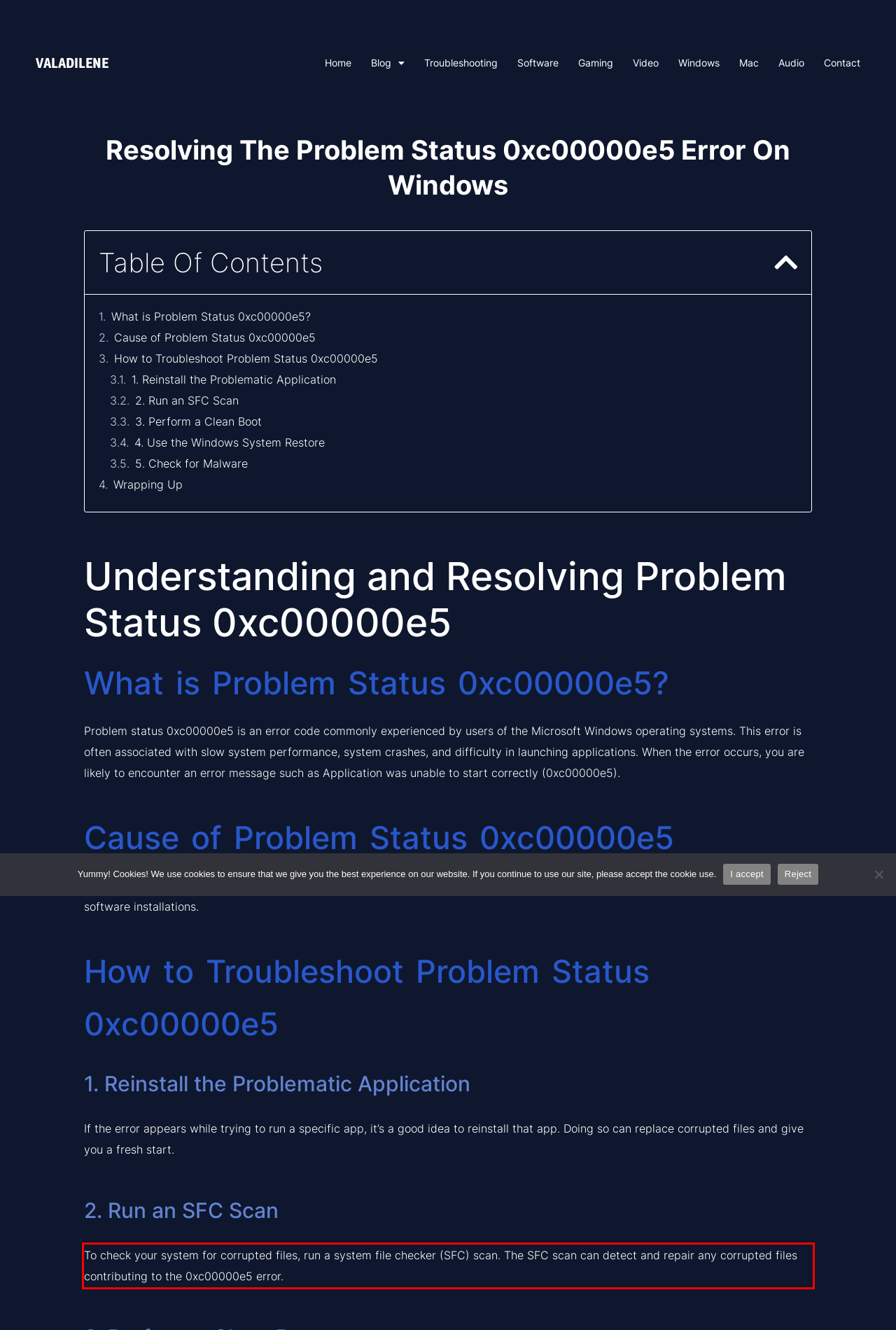Please recognize and transcribe the text located inside the red bounding box in the webpage image.

To check your system for corrupted files, run a system file checker (SFC) scan. The SFC scan can detect and repair any corrupted files contributing to the 0xc00000e5 error.